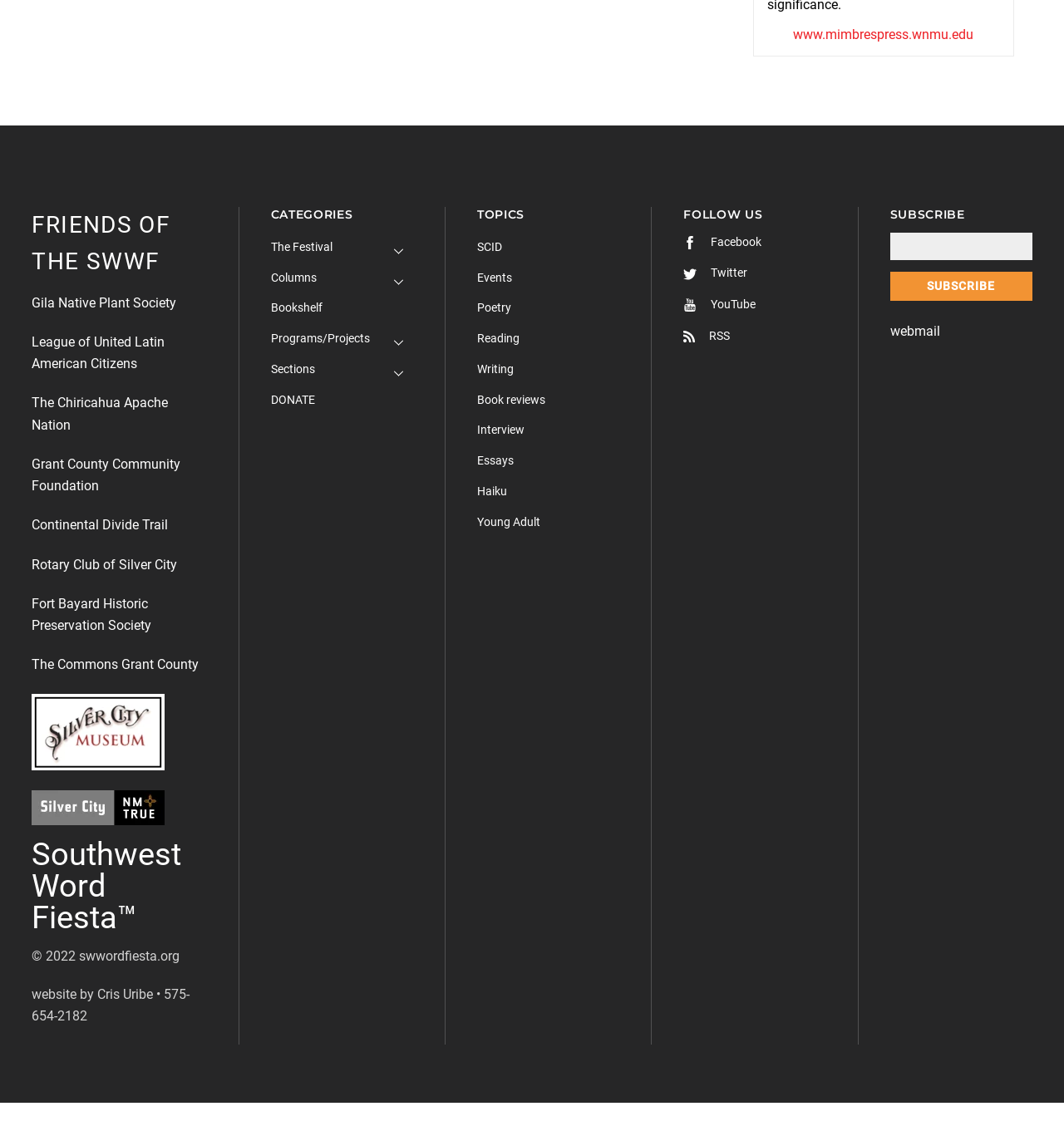Please reply with a single word or brief phrase to the question: 
What is the name of the festival mentioned on the webpage?

Southwest Word Fiesta